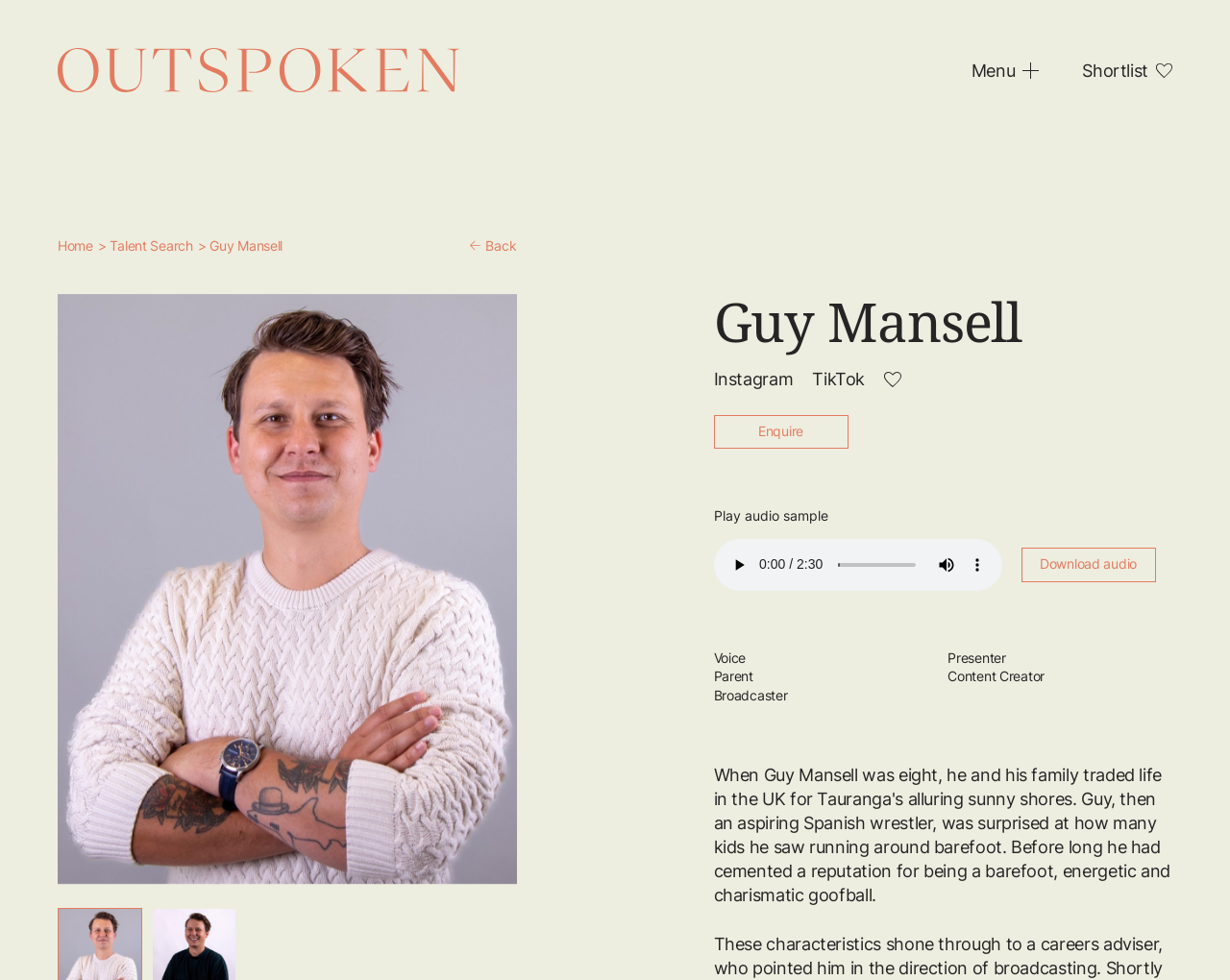What is the name of the person on this webpage?
Please provide an in-depth and detailed response to the question.

The name 'Guy Mansell' is mentioned in the heading element with bounding box coordinates [0.58, 0.3, 0.953, 0.355], which suggests that the webpage is about a person named Guy Mansell.